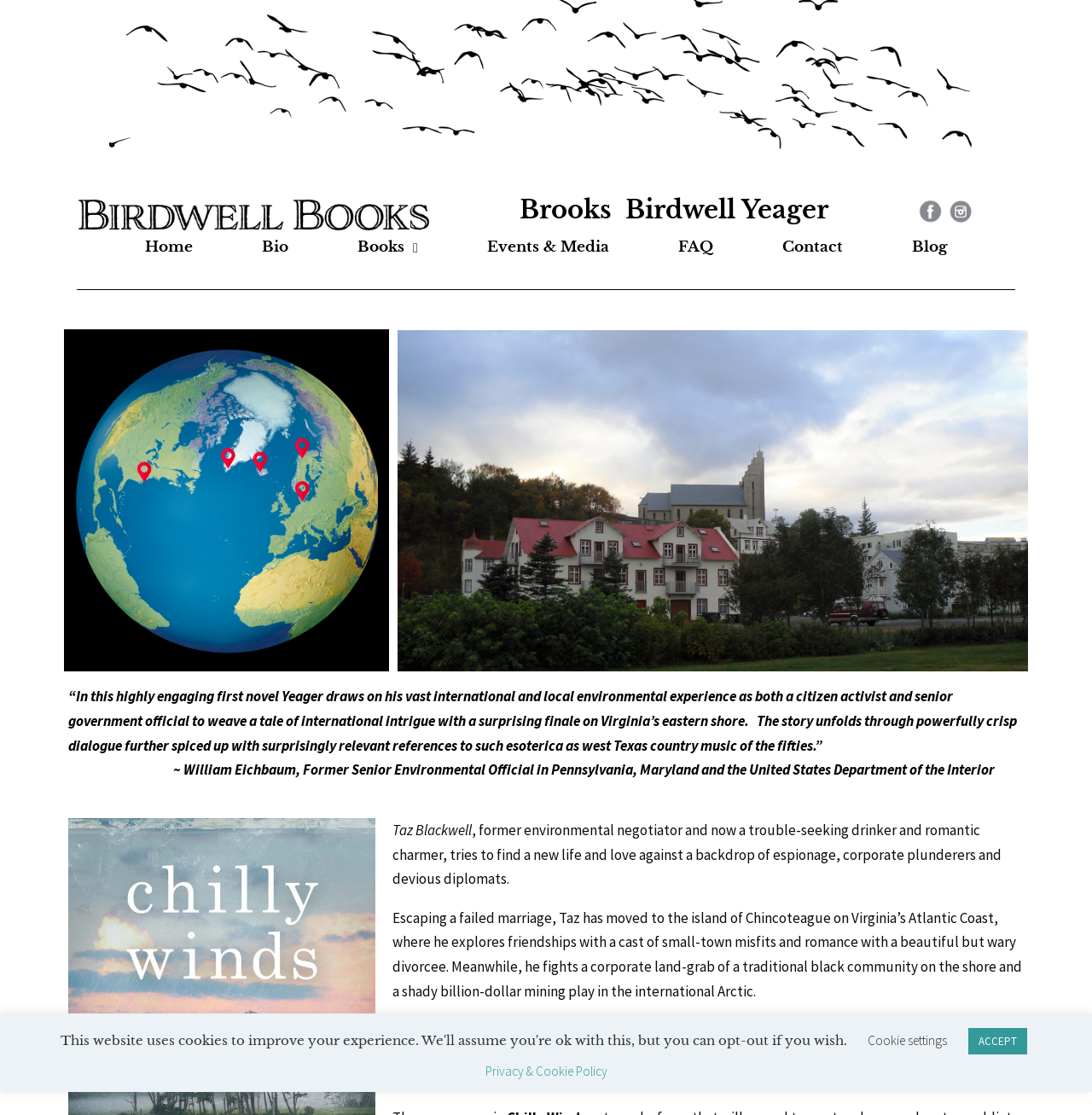Given the description Home, predict the bounding box coordinates of the UI element. Ensure the coordinates are in the format (top-left x, top-left y, bottom-right x, bottom-right y) and all values are between 0 and 1.

[0.117, 0.205, 0.192, 0.24]